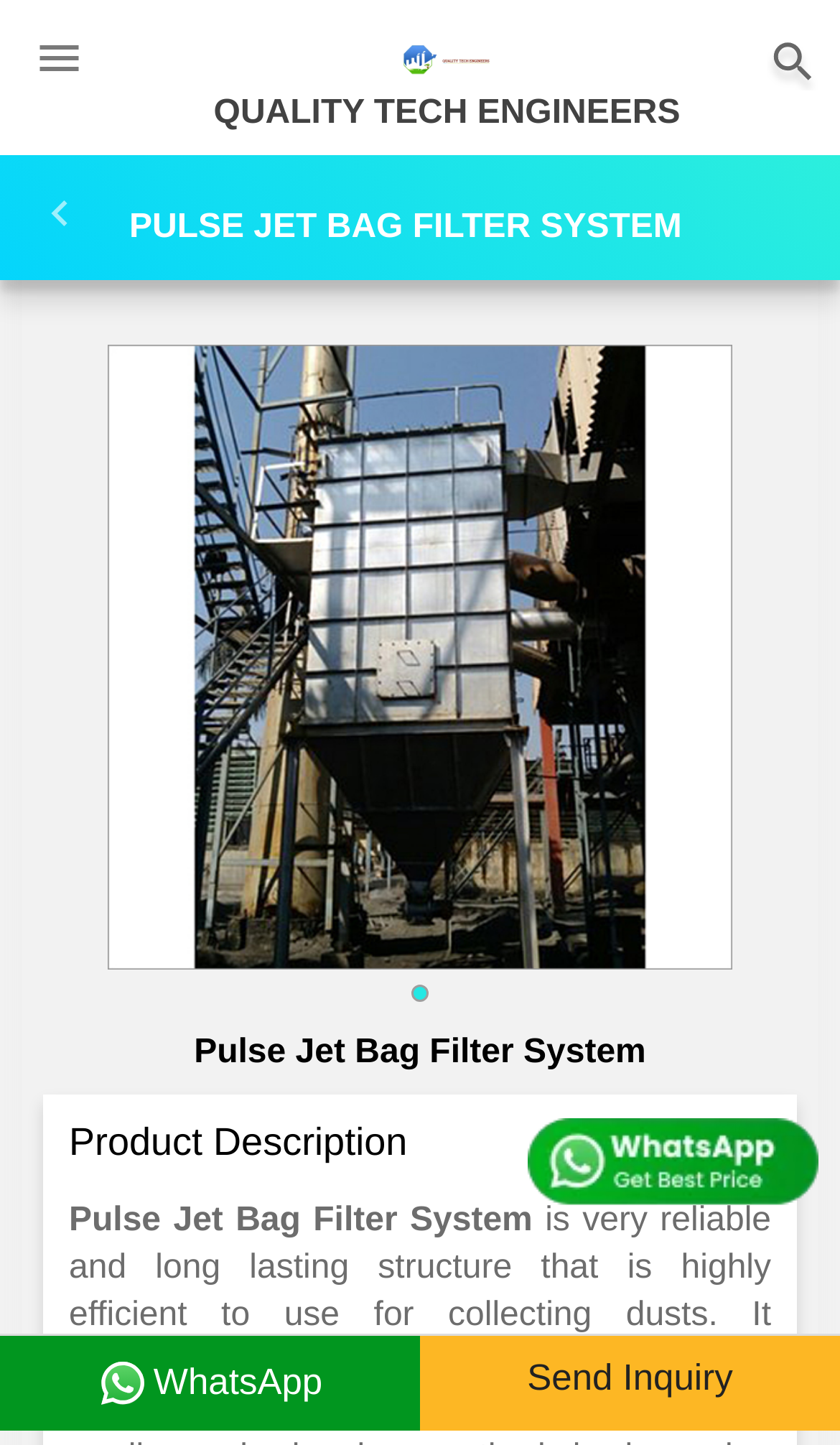How many home icons are there on the webpage?
Look at the image and respond with a single word or a short phrase.

3